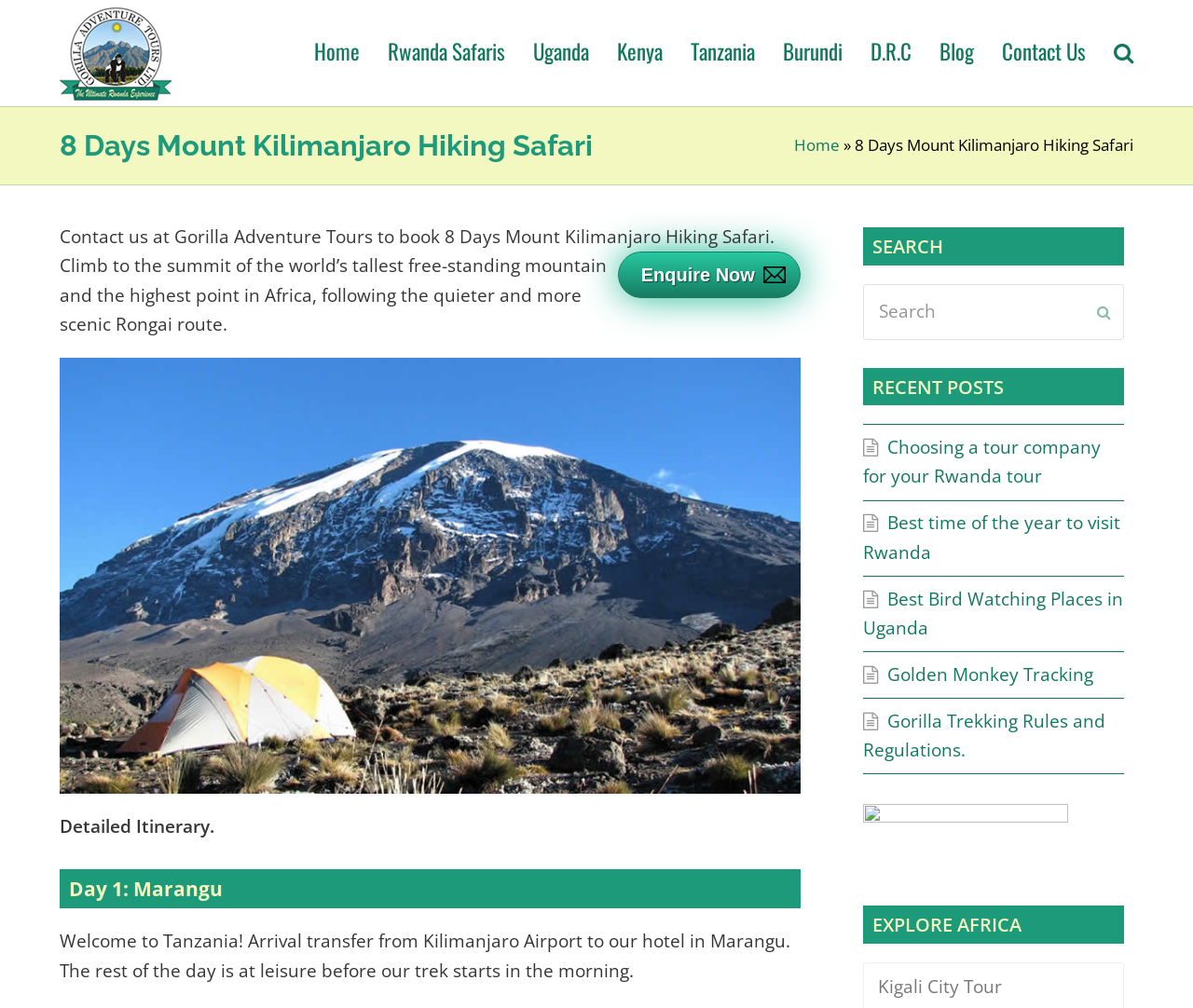Find the bounding box coordinates of the clickable element required to execute the following instruction: "Click on the 'Gorilla Adventure Tours' link". Provide the coordinates as four float numbers between 0 and 1, i.e., [left, top, right, bottom].

[0.05, 0.039, 0.144, 0.063]